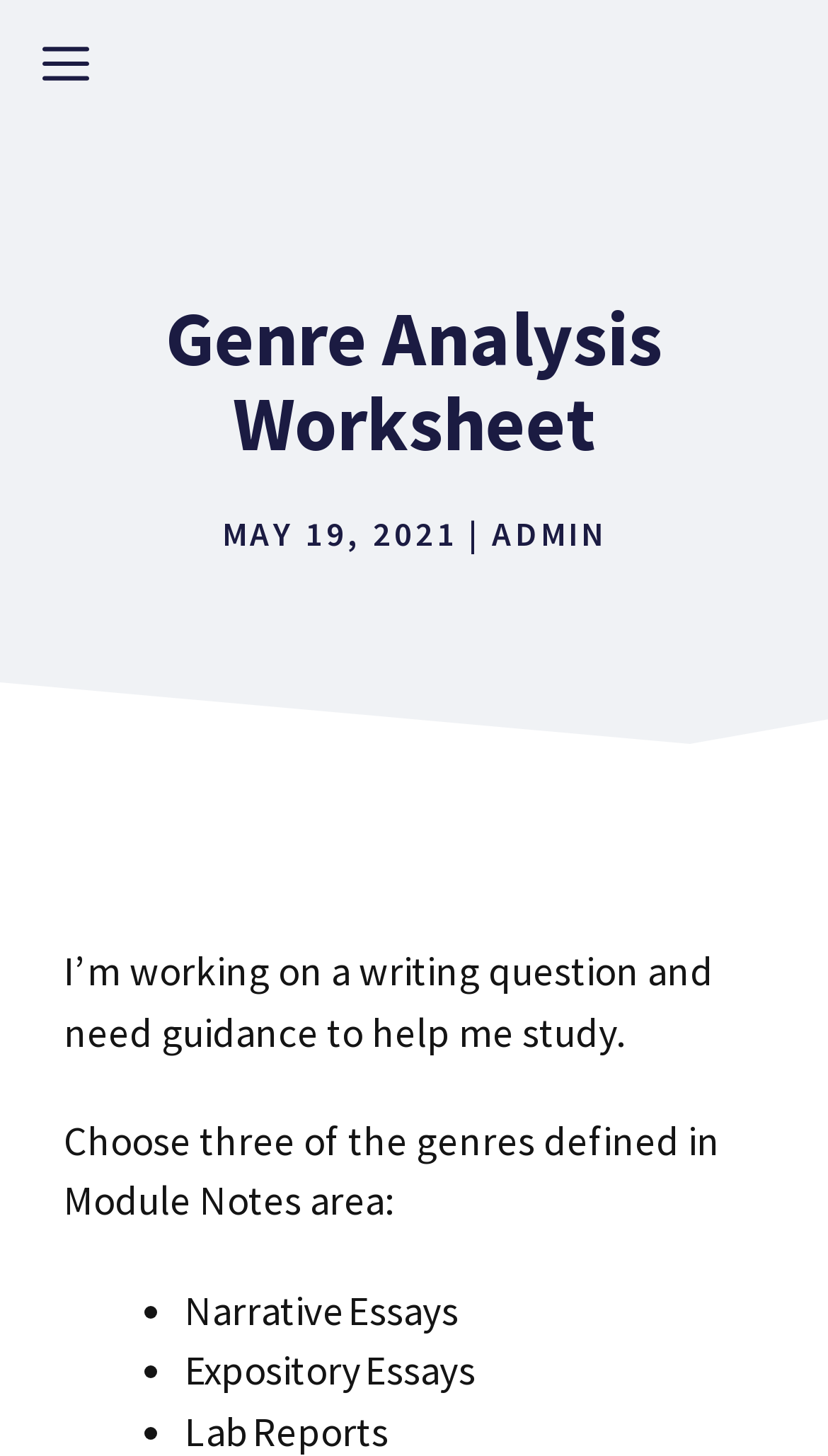Please respond to the question with a concise word or phrase:
Is the menu button expanded?

No